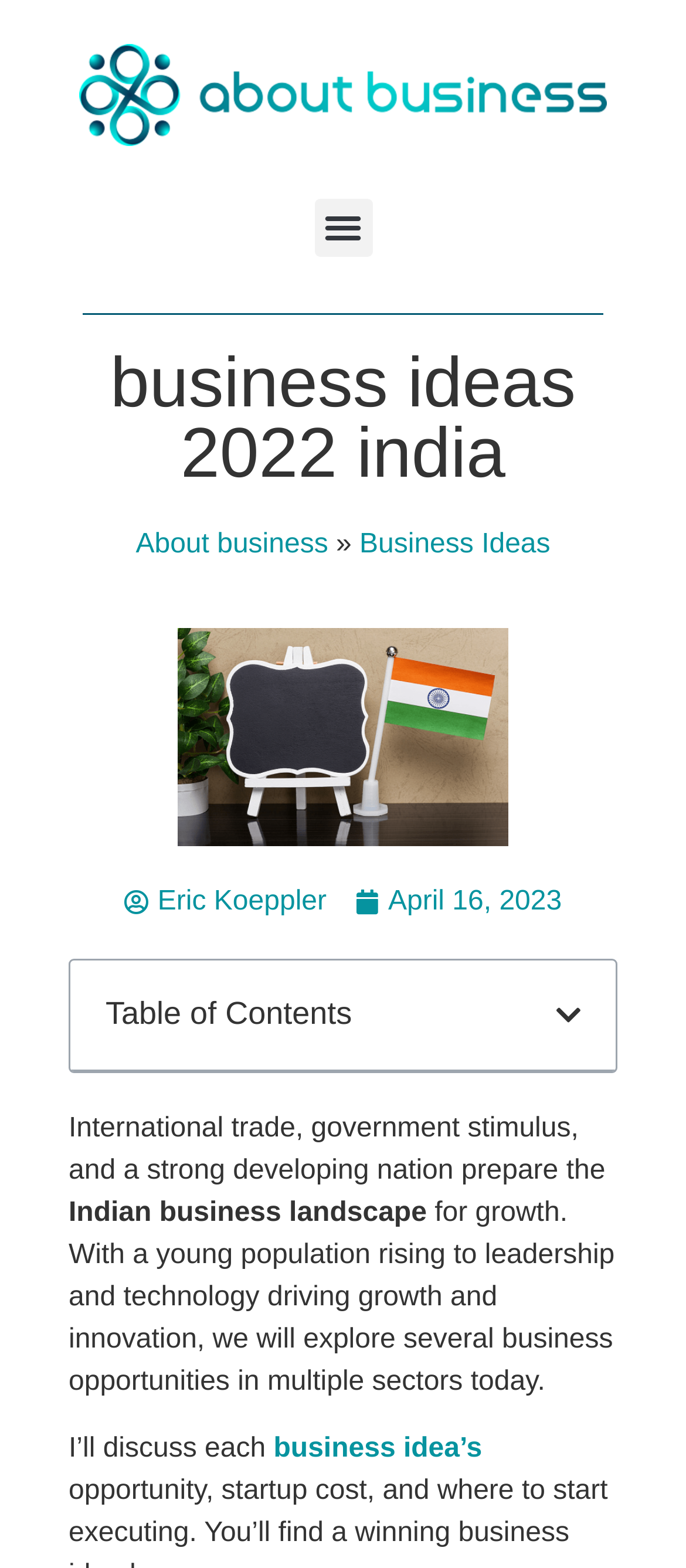Refer to the image and provide an in-depth answer to the question: 
Who is the author of the article?

The link 'Eric Koeppler' is present on the webpage, which suggests that Eric Koeppler is the author of the article.